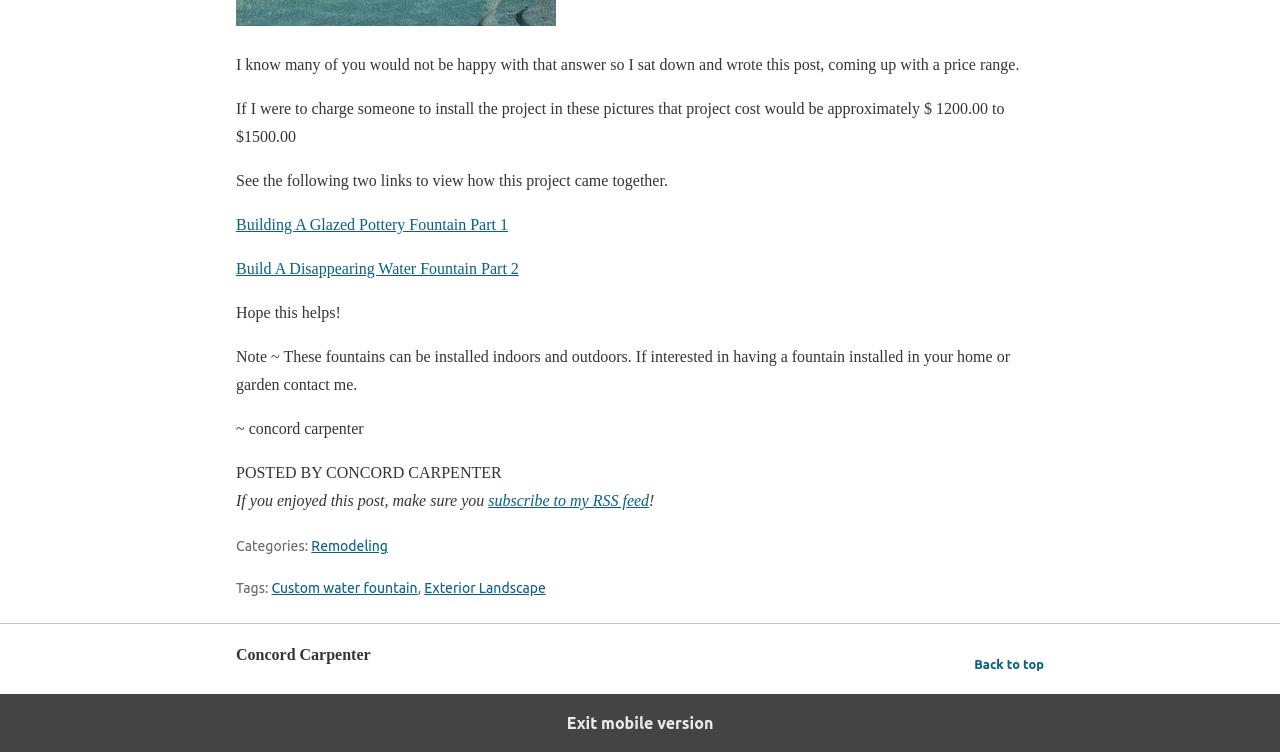Please provide the bounding box coordinates for the UI element as described: "Exterior Landscape". The coordinates must be four floats between 0 and 1, represented as [left, top, right, bottom].

[0.332, 0.772, 0.426, 0.793]